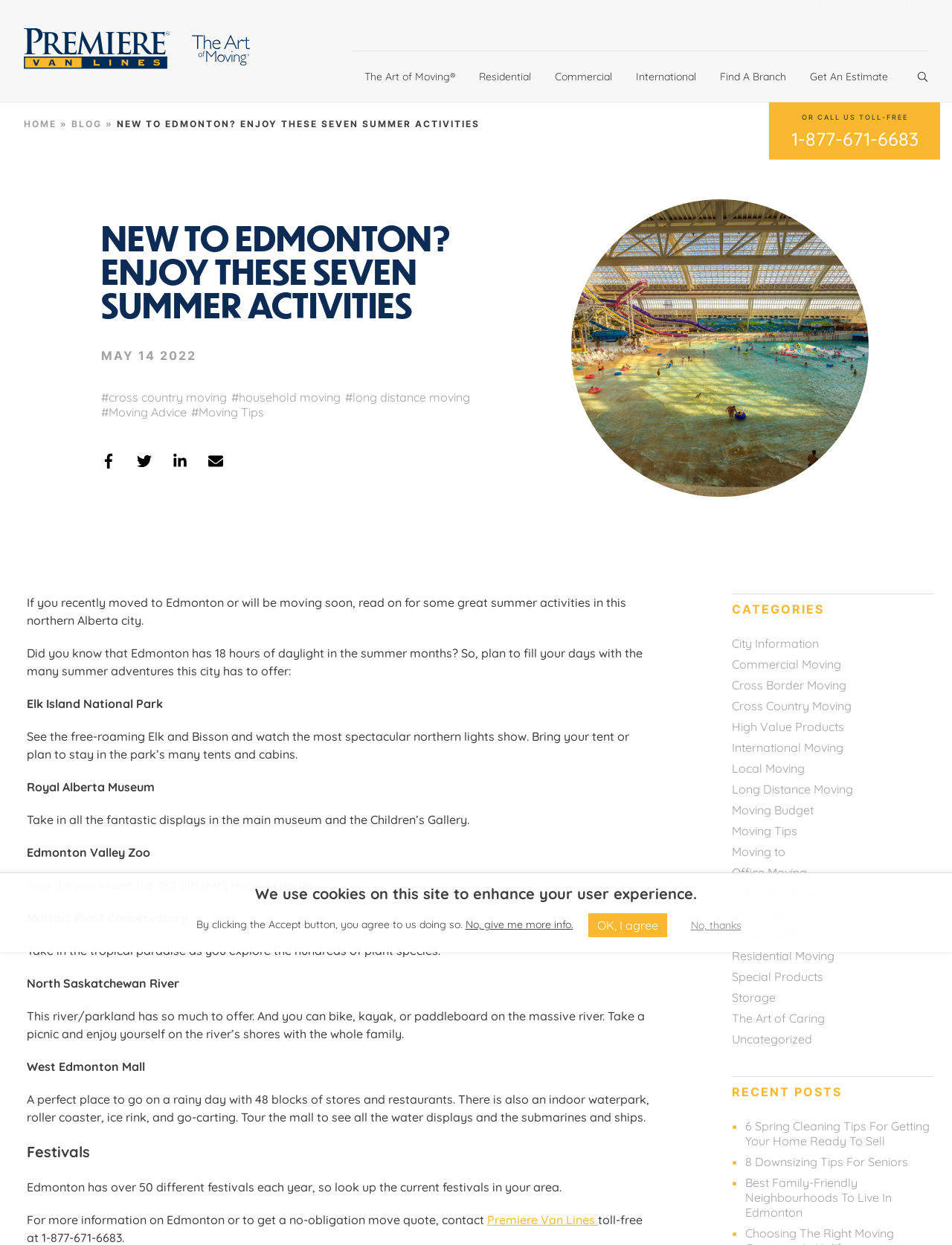Locate the bounding box coordinates of the element I should click to achieve the following instruction: "Visit the 'Royal Alberta Museum'".

[0.028, 0.626, 0.162, 0.638]